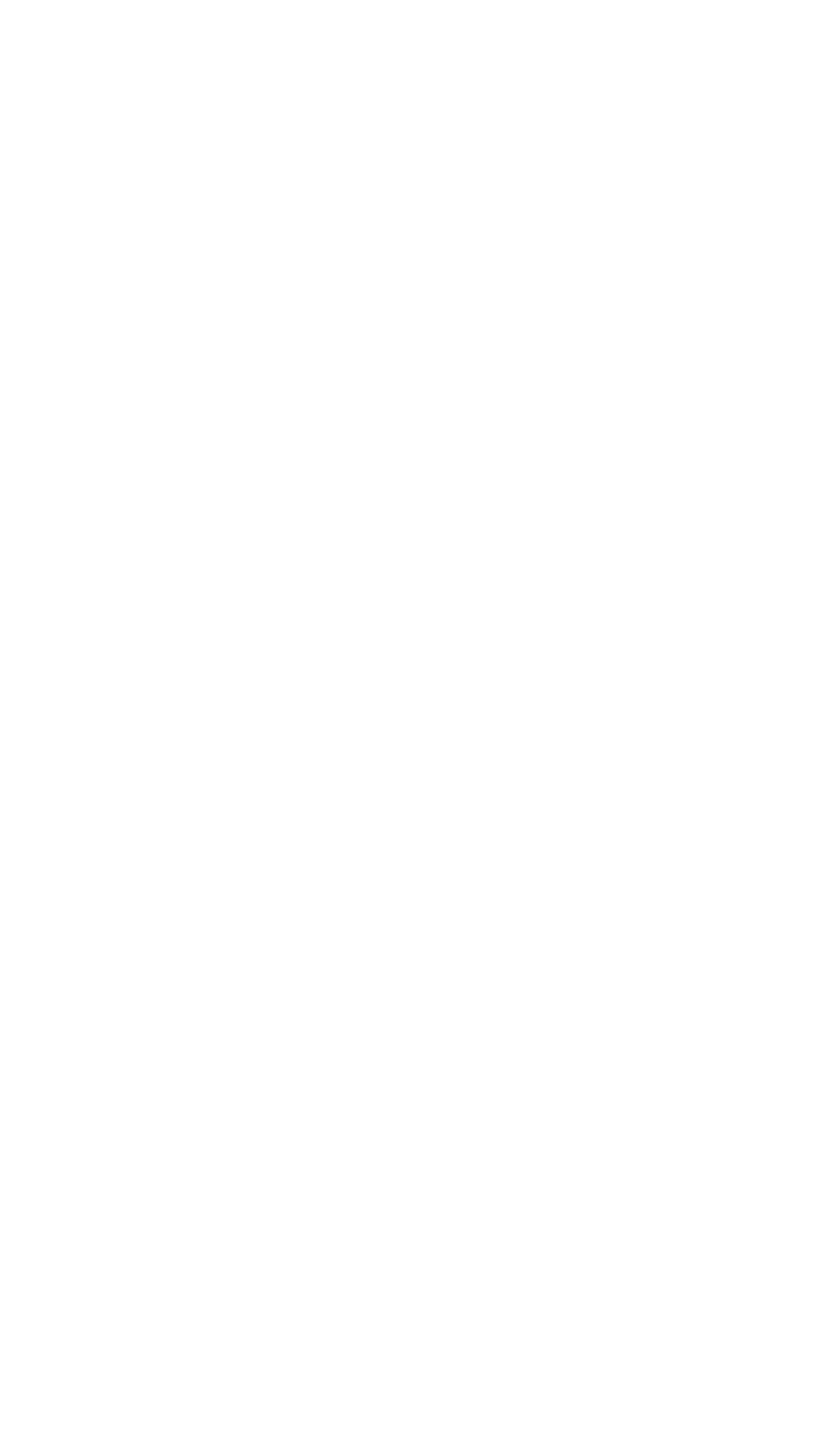Please provide a comprehensive answer to the question based on the screenshot: What is the copyright year?

I found the copyright year by looking at the static text element at the bottom of the page, which says 'COPYRIGHT 2024 |'.